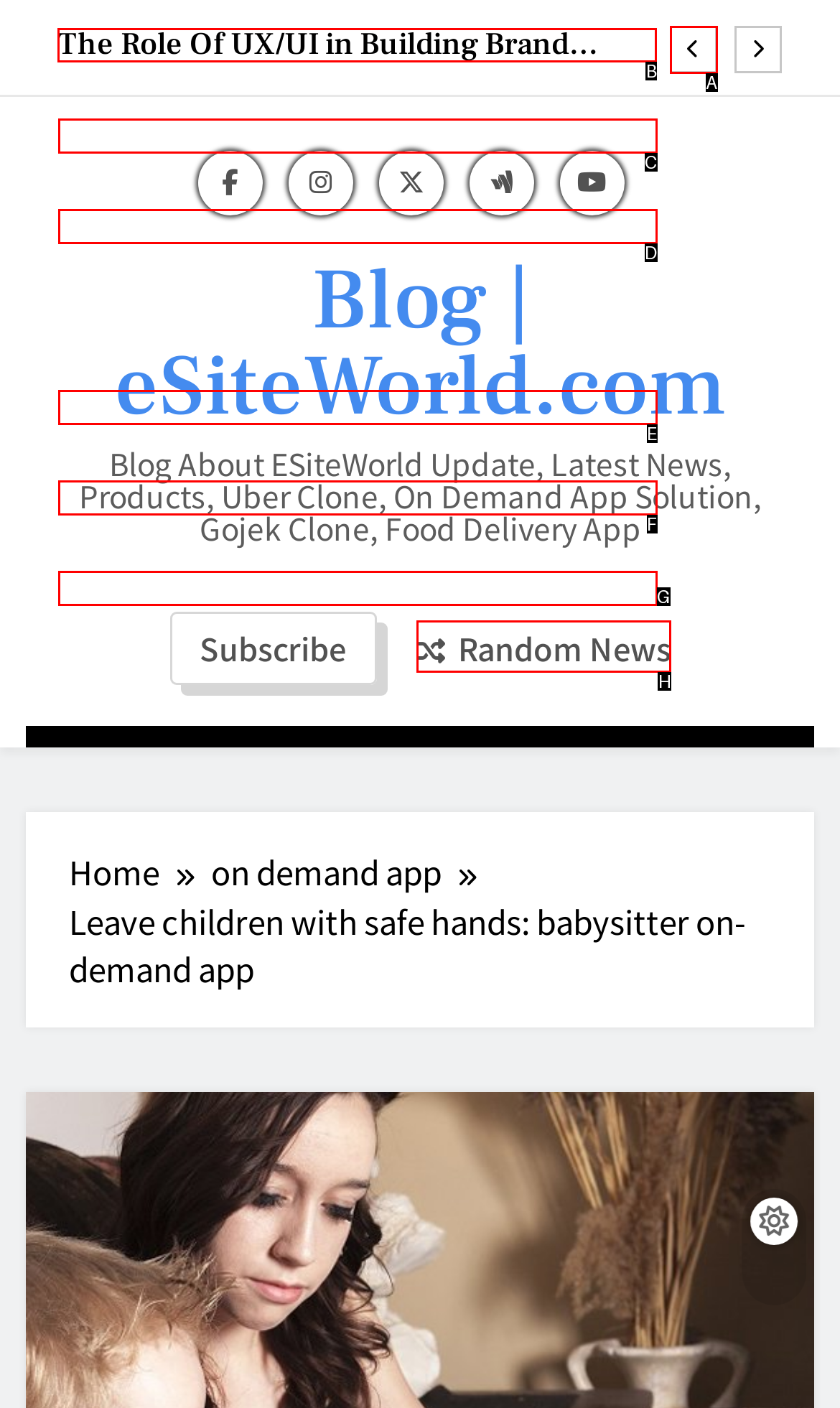Identify the HTML element you need to click to achieve the task: Read the blog post about on-demand beautician apps. Respond with the corresponding letter of the option.

B